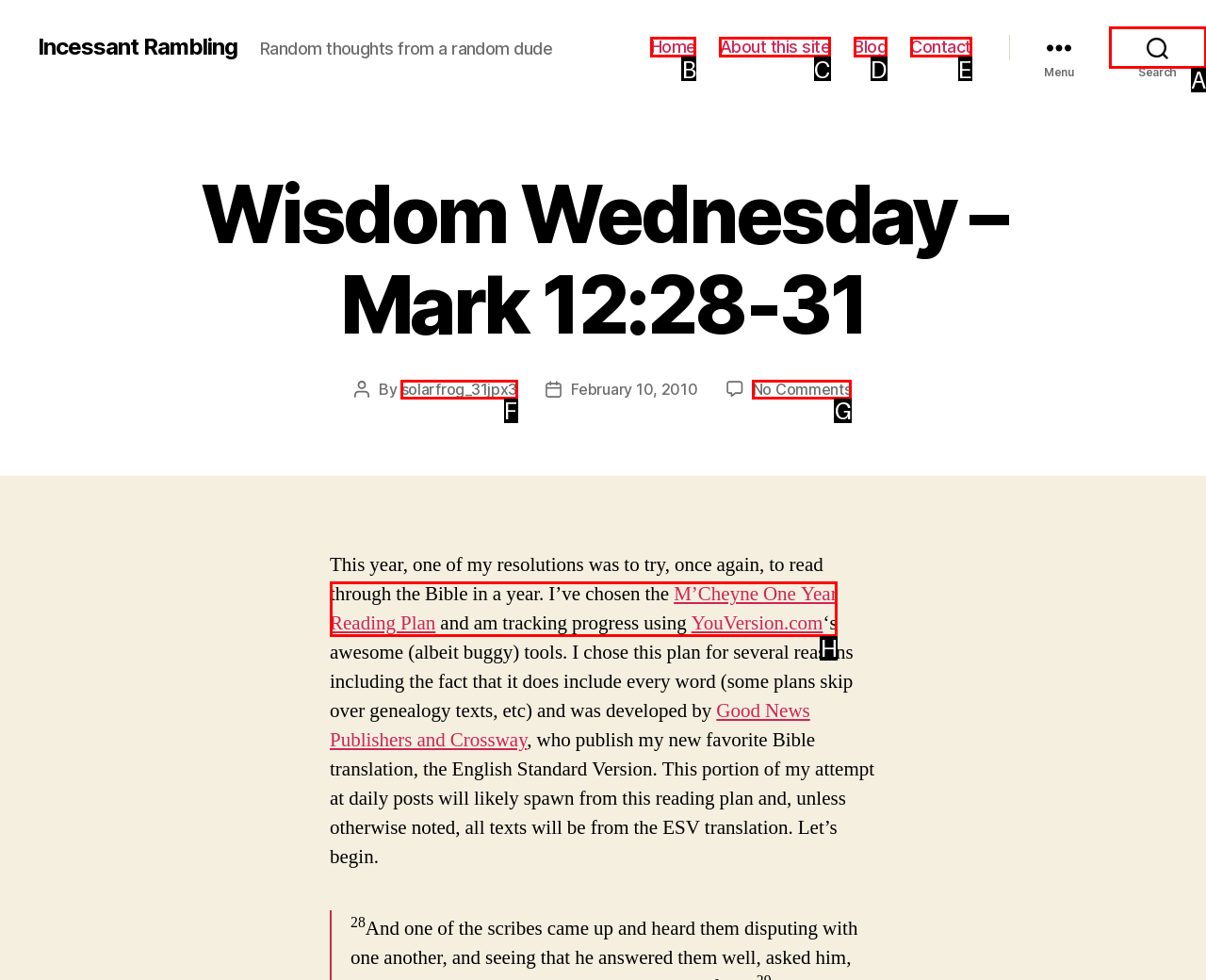Find the HTML element that corresponds to the description: About this site. Indicate your selection by the letter of the appropriate option.

C